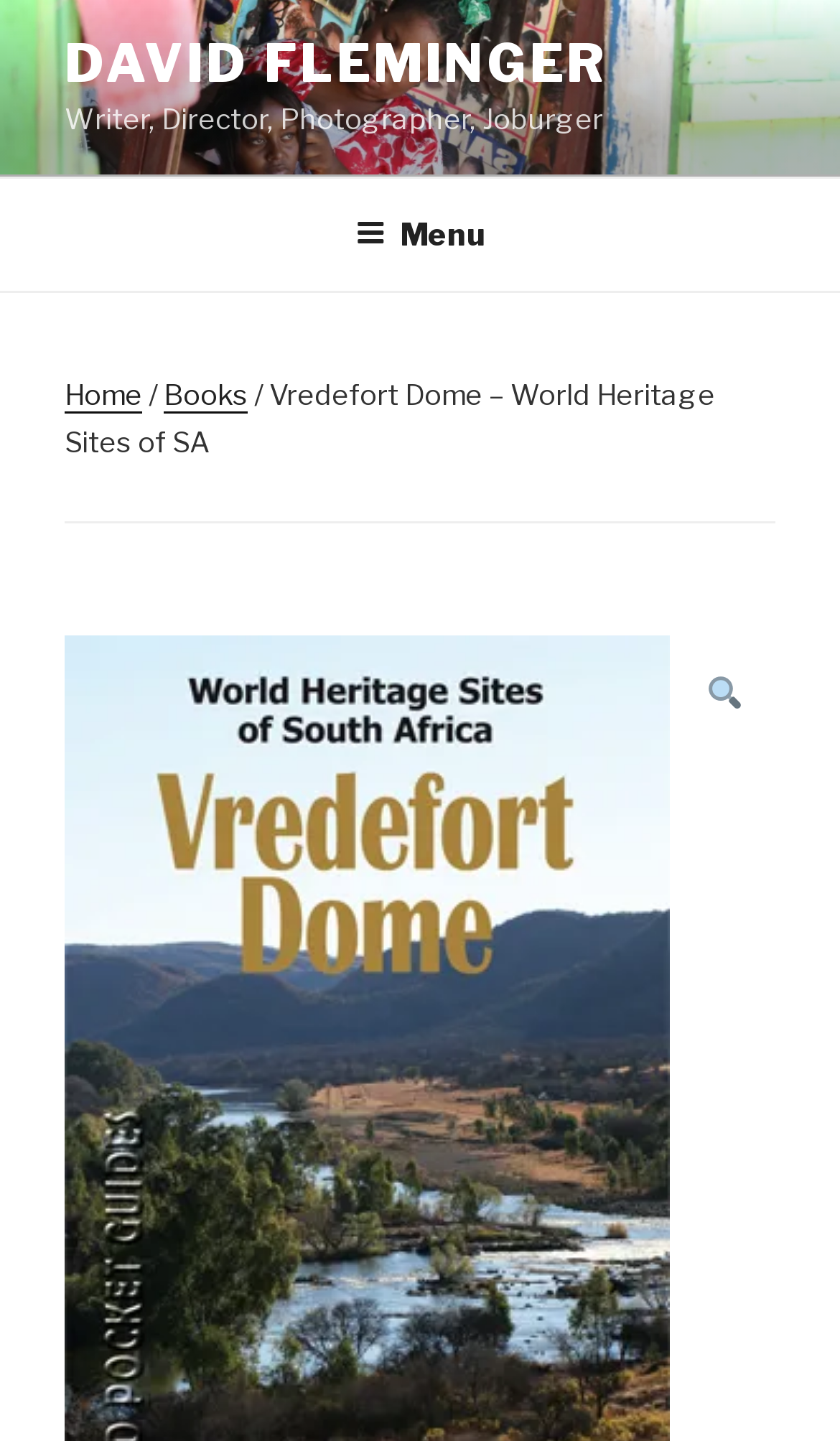Offer a comprehensive description of the webpage’s content and structure.

The webpage is about Vredefort Dome, a World Heritage Site in South Africa, and is created by David Fleminger. At the top-left corner, there is a link to the author's name, "DAVID FLEMINGER", accompanied by a brief description of the author as a "Writer, Director, Photographer, Joburger". 

Below the author's information, there is a top menu navigation bar that spans the entire width of the page. Within this menu, there is a button labeled "Menu" that can be expanded to reveal more options. 

To the right of the top menu, there is a breadcrumb navigation section that displays the page's hierarchy. It starts with a link to the "Home" page, followed by a separator, then a link to the "Books" section, another separator, and finally the current page's title, "Vredefort Dome – World Heritage Sites of SA". 

At the top-right corner, there is a search icon, represented by a magnifying glass emoji, 🔍, which is an image link.